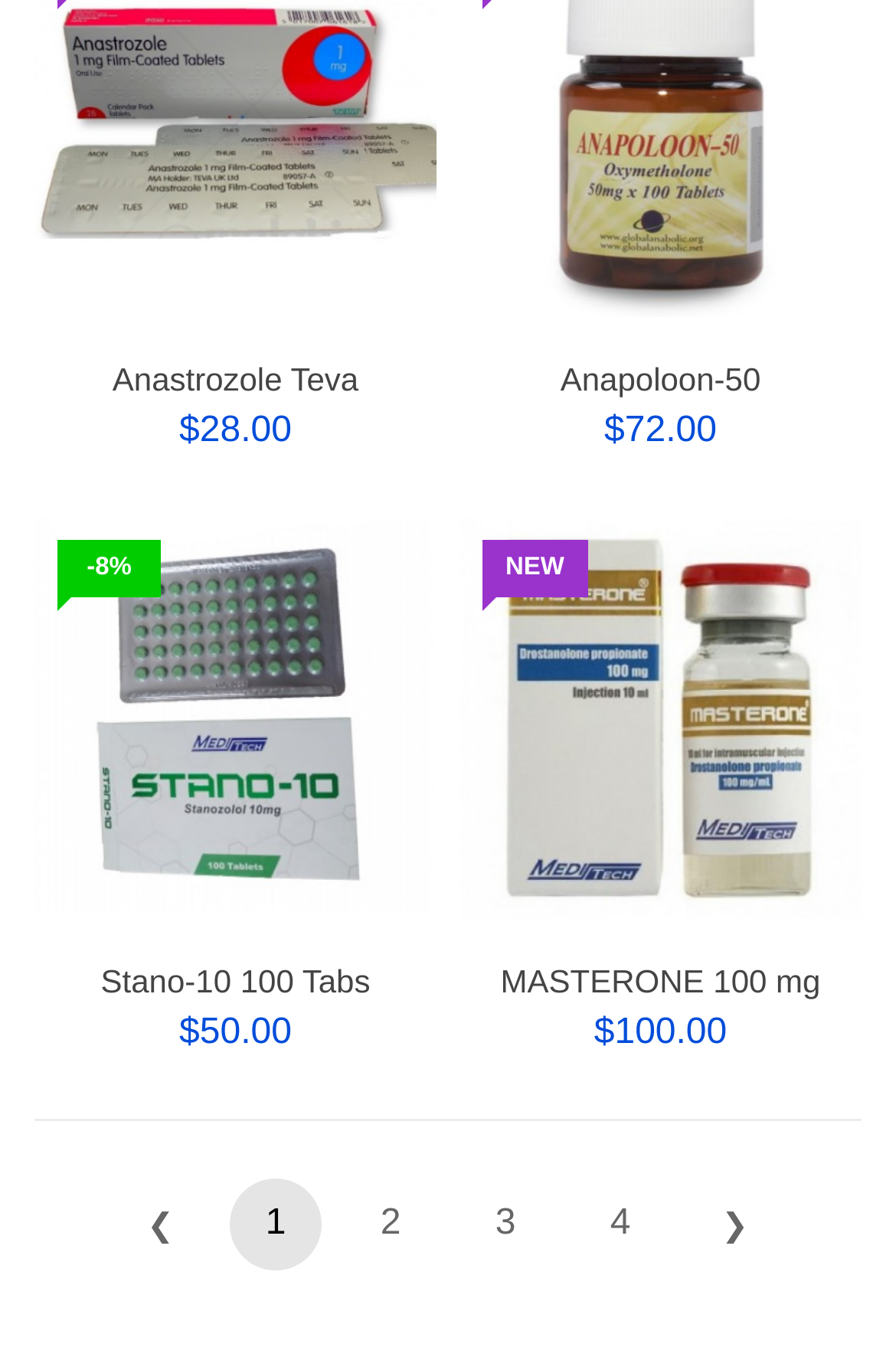How many products are displayed on this page?
Please give a detailed and elaborate answer to the question based on the image.

I counted the number of product links and headings on the page, and there are 4 products displayed.